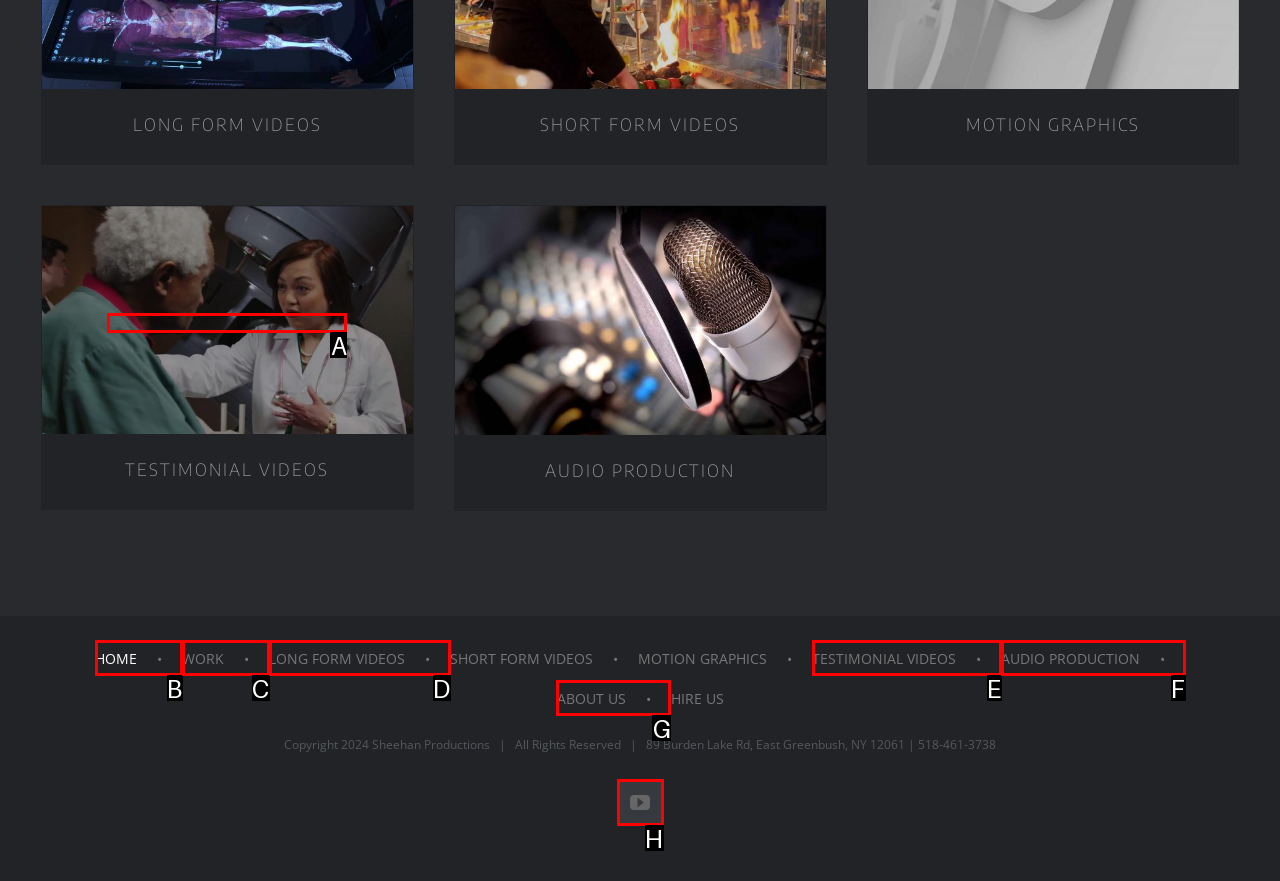Identify the UI element that best fits the description: LONG FORM VIDEOS
Respond with the letter representing the correct option.

D